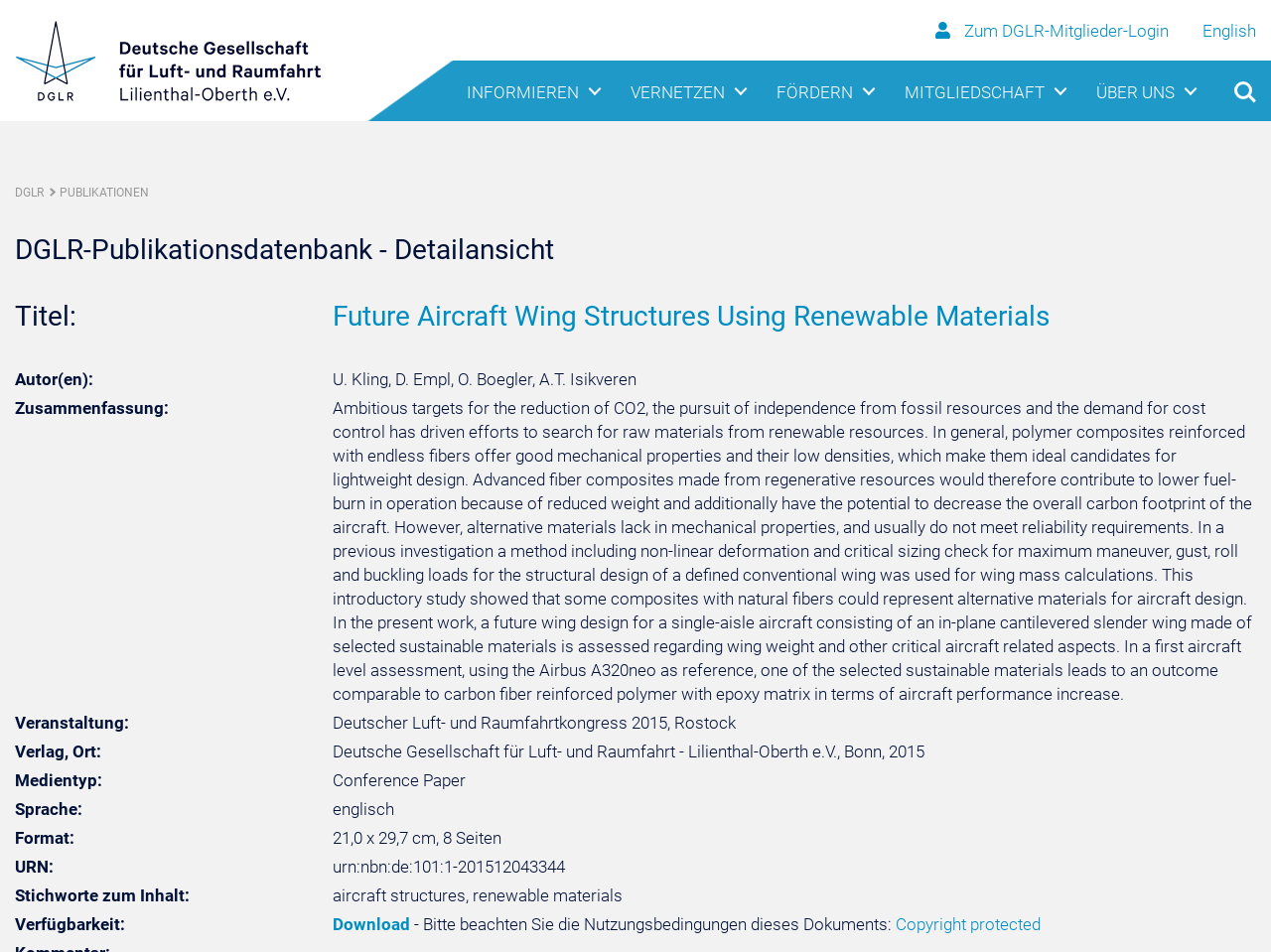Pinpoint the bounding box coordinates of the clickable element to carry out the following instruction: "Click the Deutsche Gesellschaft für Luft- und Raumfahrt Logo."

[0.012, 0.111, 0.253, 0.131]